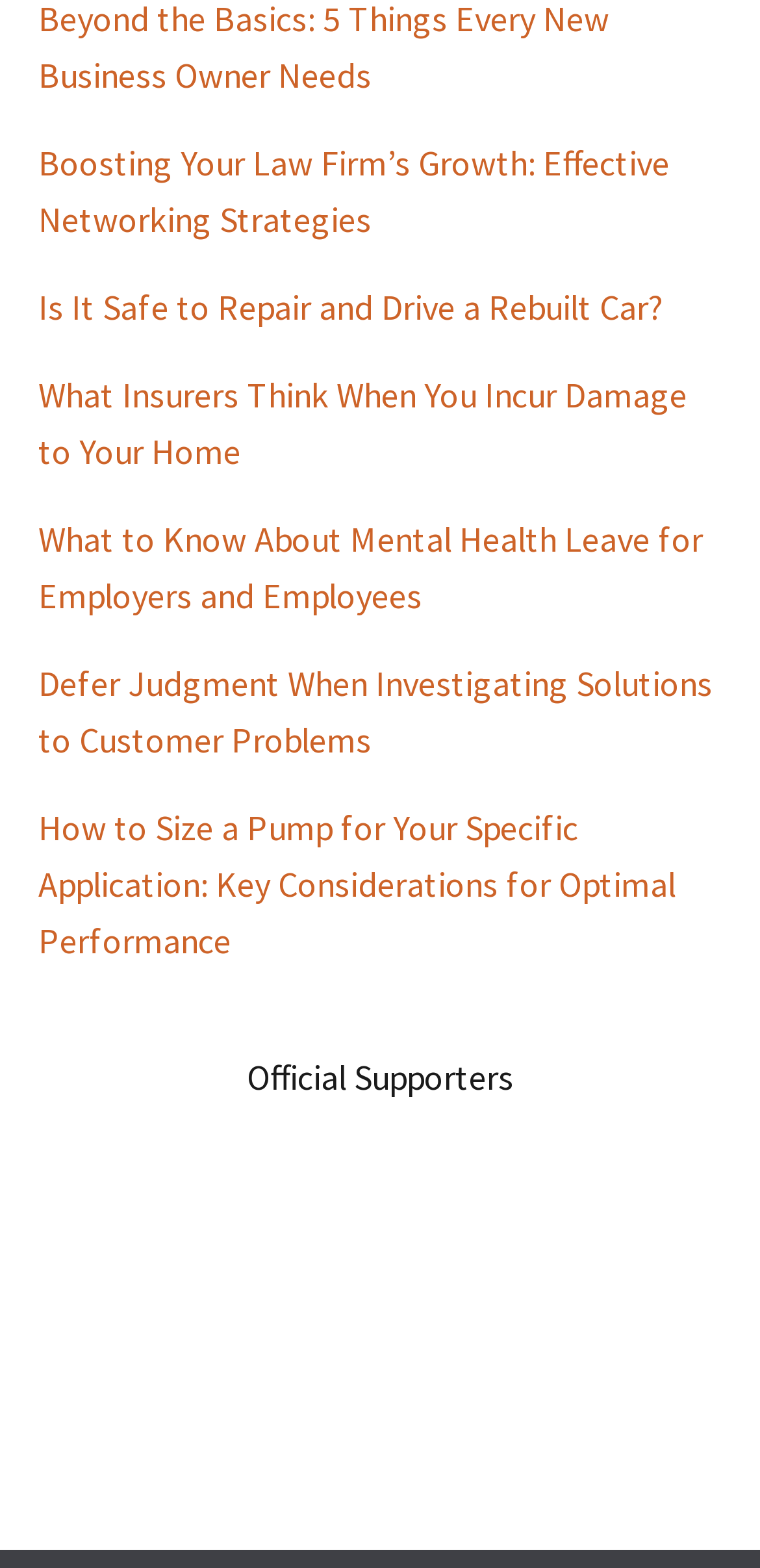Please identify the bounding box coordinates of the element's region that I should click in order to complete the following instruction: "Visit AV Programming Associates' website". The bounding box coordinates consist of four float numbers between 0 and 1, i.e., [left, top, right, bottom].

[0.105, 0.781, 0.372, 0.809]